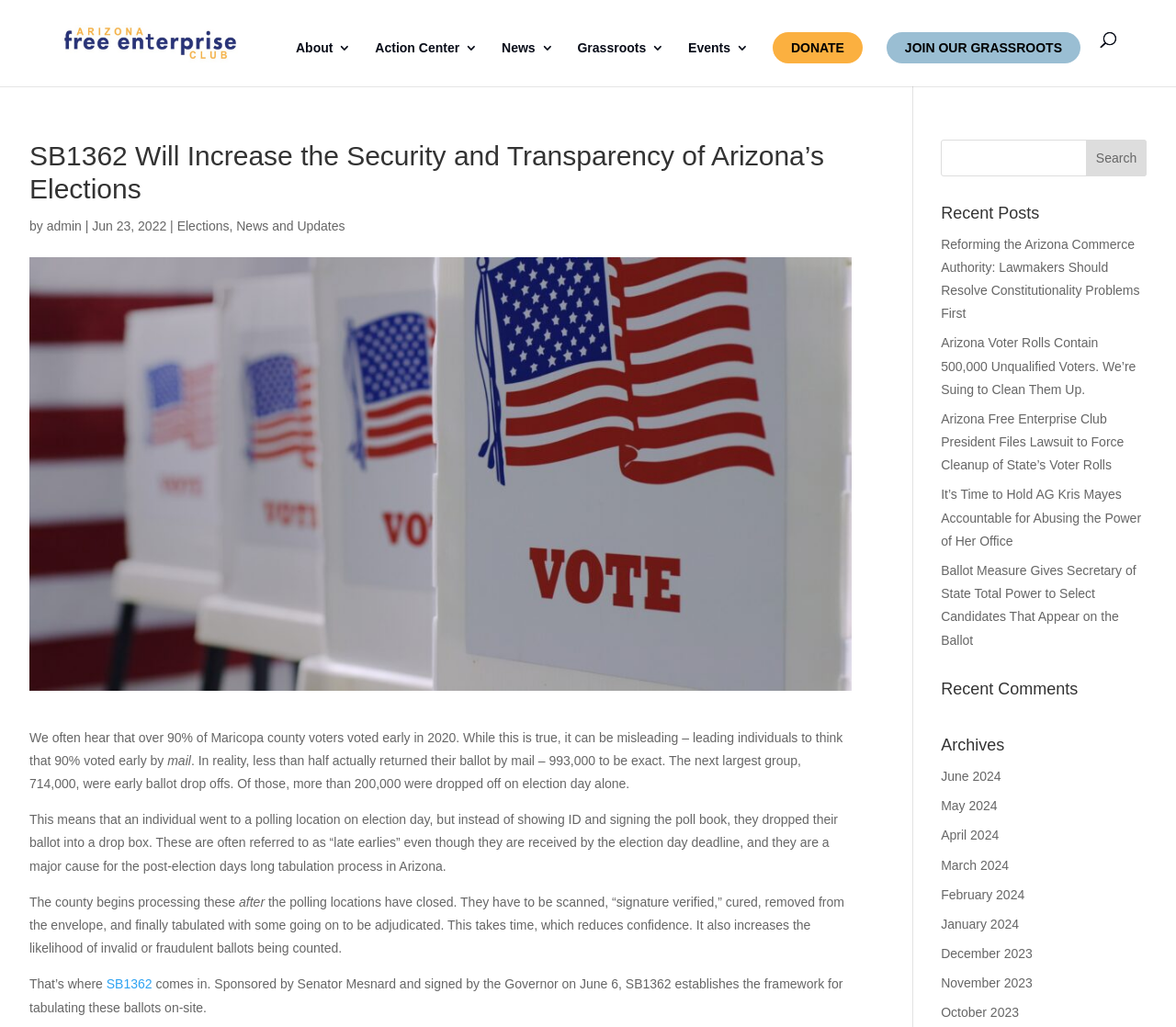Determine the bounding box for the UI element that matches this description: "alt="Arizona Free Enterprise Club"".

[0.051, 0.034, 0.221, 0.048]